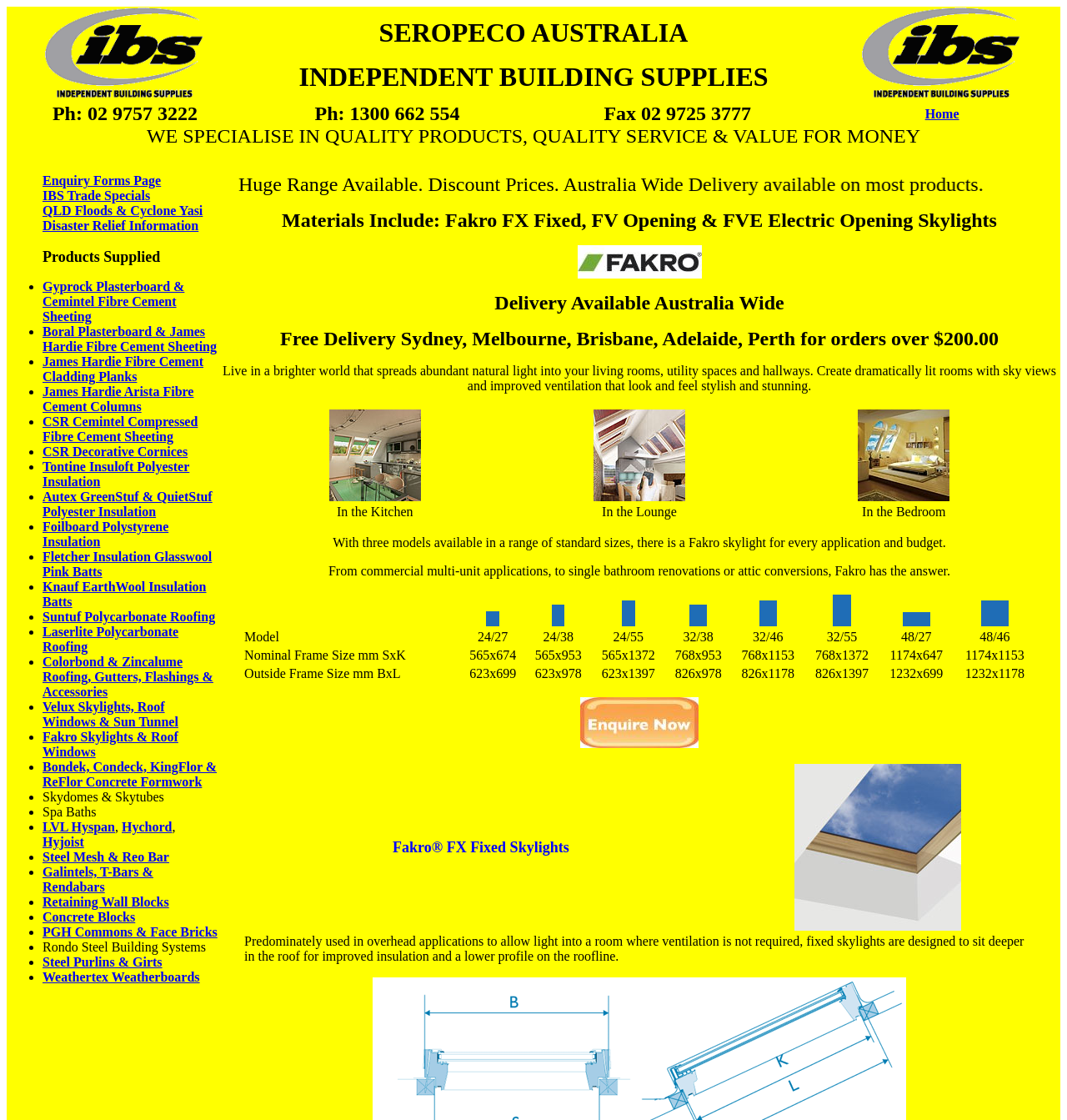Locate the bounding box coordinates of the area you need to click to fulfill this instruction: 'Click the 'IBS Trade Specials' link'. The coordinates must be in the form of four float numbers ranging from 0 to 1: [left, top, right, bottom].

[0.04, 0.168, 0.141, 0.181]